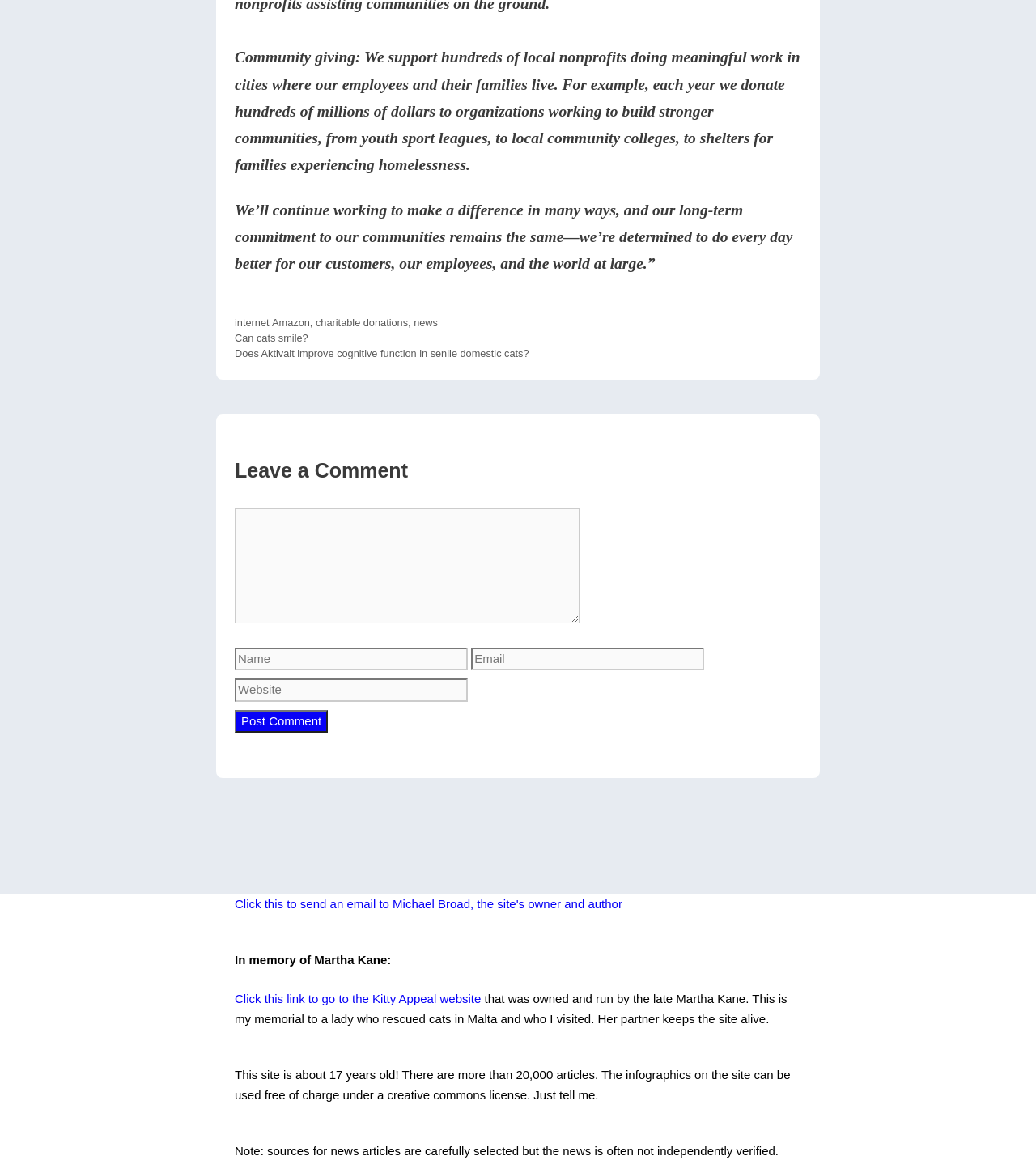Use a single word or phrase to respond to the question:
What is the purpose of the website?

Community giving